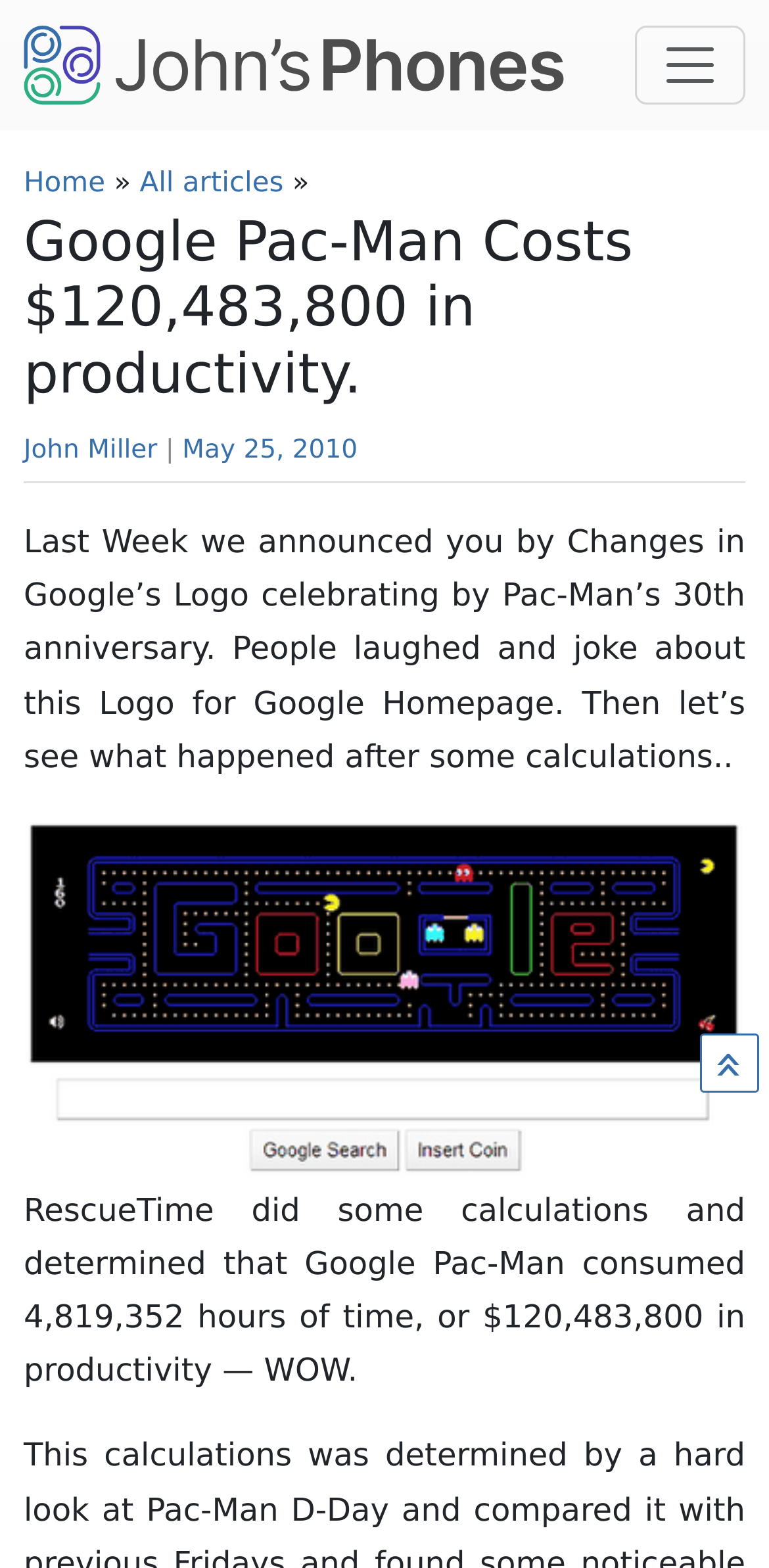Create a detailed summary of the webpage's content and design.

The webpage appears to be a blog post or article discussing the impact of Google's Pac-Man logo on productivity. At the top left of the page, there is a link to "John's Phone – The World's Simplest Cell Phone" accompanied by an image with the same name. To the right of this, there is a button to toggle navigation, which controls a navigation bar.

Below the top navigation elements, there is a header section that spans the width of the page. This section contains a heading that reads "Google Pac-Man Costs $120,483,800 in productivity." followed by the author's name, "John Miller", and the date "May 25, 2010".

Underneath the header, there is a block of text that summarizes the article, stating that the author previously announced changes to Google's logo to celebrate Pac-Man's 30th anniversary and that people joked about the logo. The text then introduces the main topic of the article, which is the calculation of the productivity cost of the Pac-Man logo.

Below the summary text, there is a large image that takes up most of the width of the page. The image is not described, but it likely relates to the topic of the article.

Finally, there is a block of text that presents the calculation results, stating that the Pac-Man logo consumed 4,819,352 hours of time, equivalent to $120,483,800 in productivity. At the bottom right of the page, there is a link to navigate to the next page, indicated by a "»" symbol.